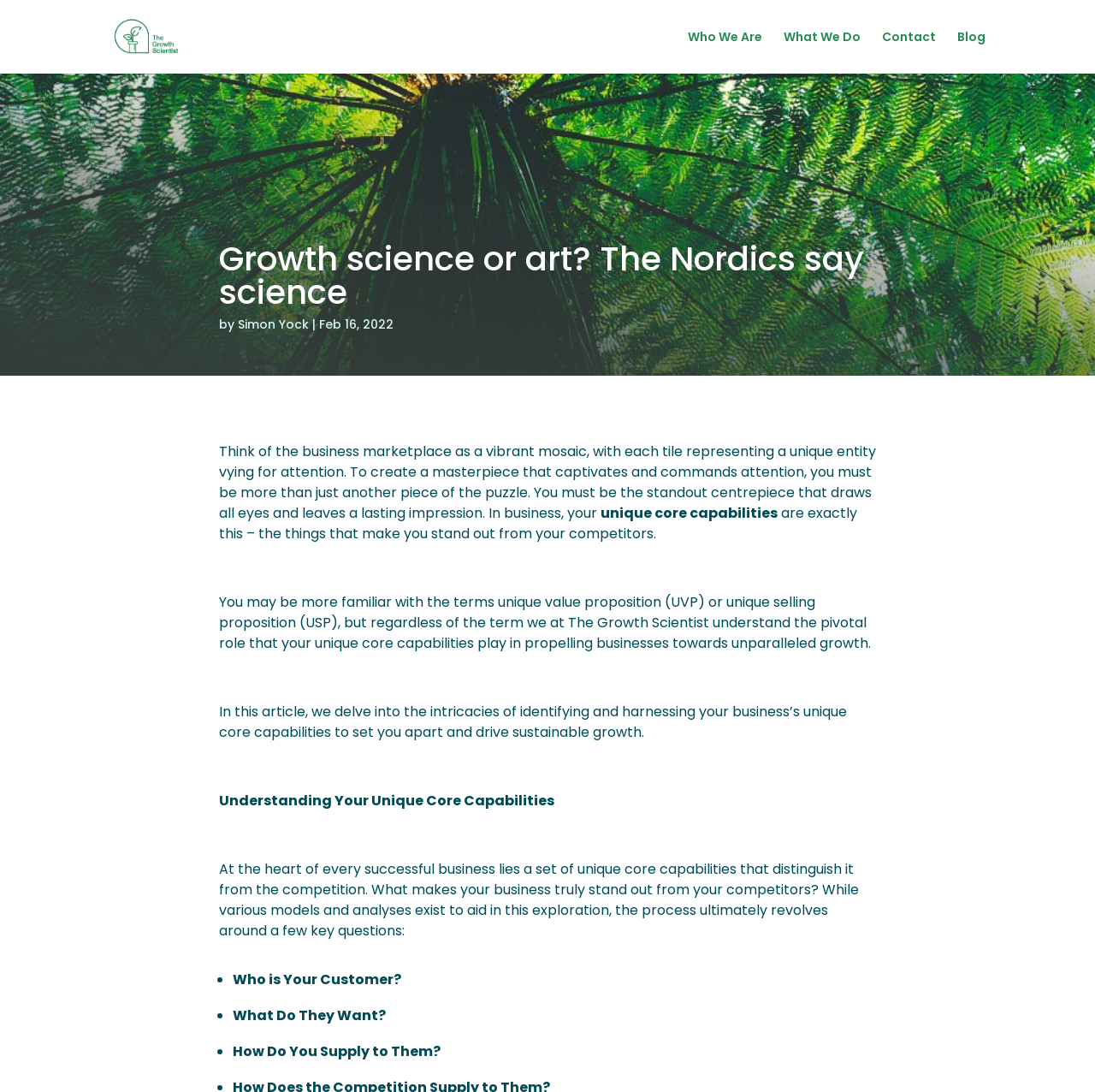What is the main topic of this article?
Give a one-word or short phrase answer based on the image.

Unique core capabilities